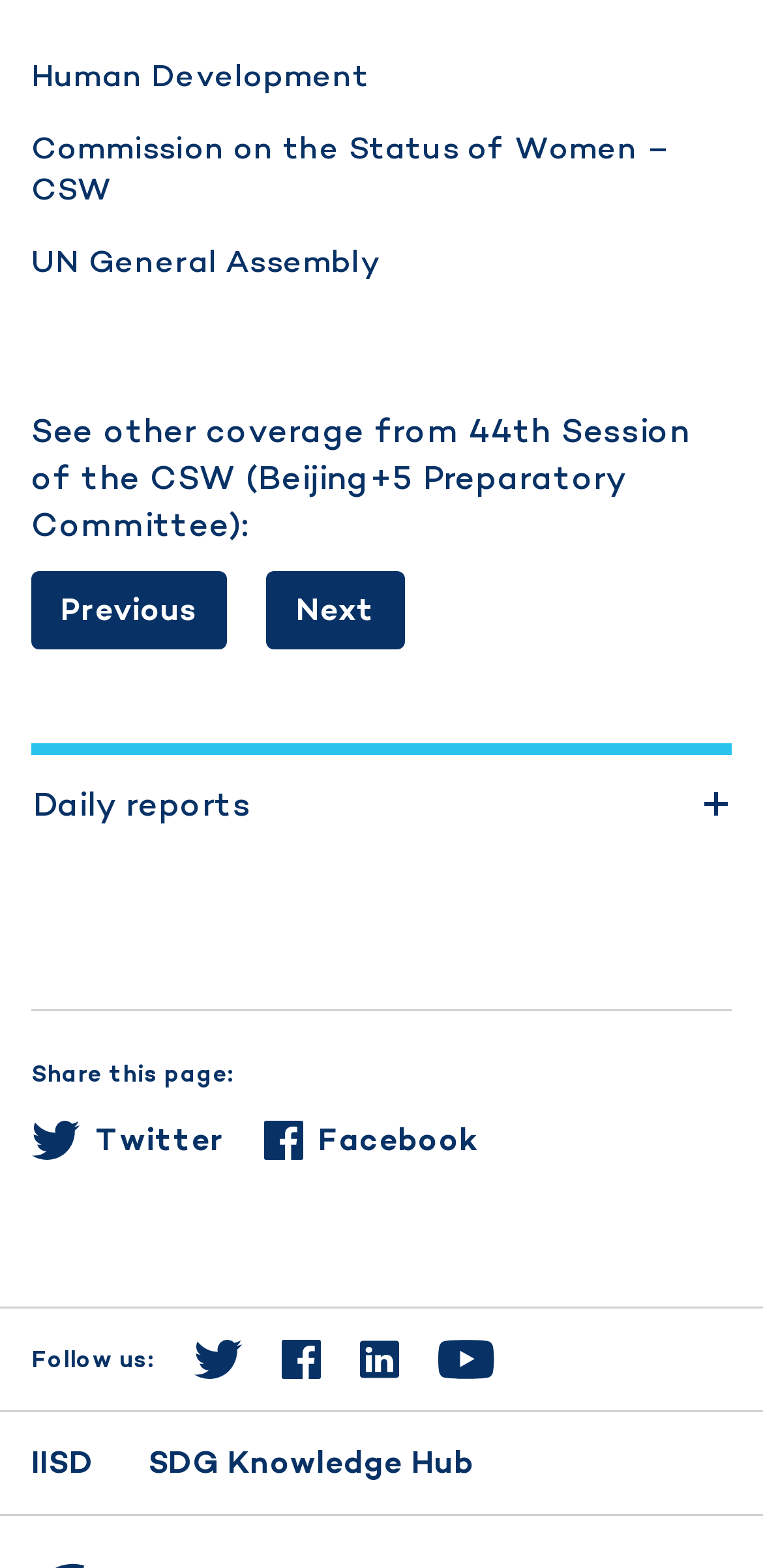Identify the bounding box coordinates of the part that should be clicked to carry out this instruction: "Follow us on Facebook".

[0.369, 0.854, 0.42, 0.879]